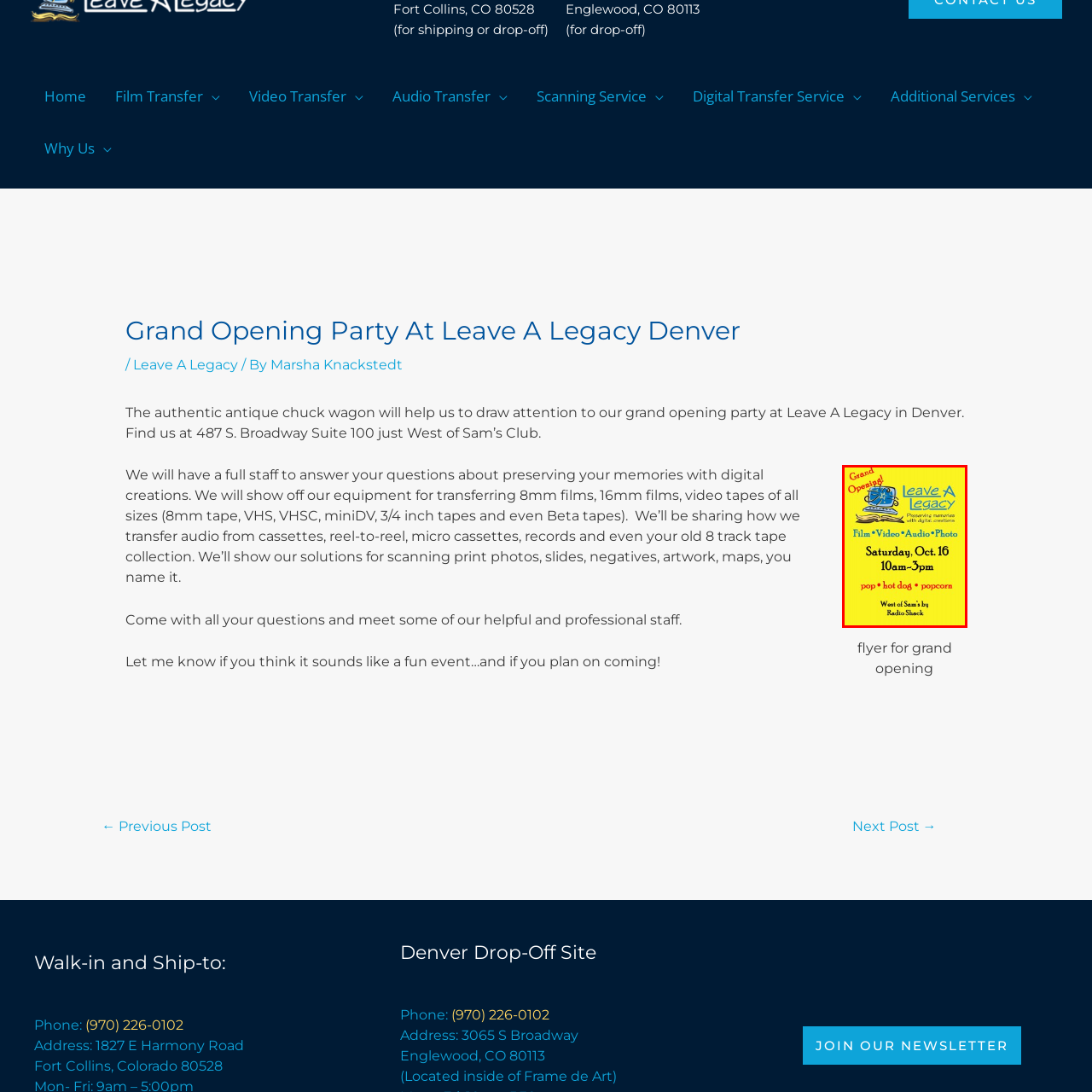What is the location of the grand opening event?
Examine the red-bounded area in the image carefully and respond to the question with as much detail as possible.

The location of the grand opening event can be found in the caption, which states that the event will be held 'West of Sam's by Radio Shack'.